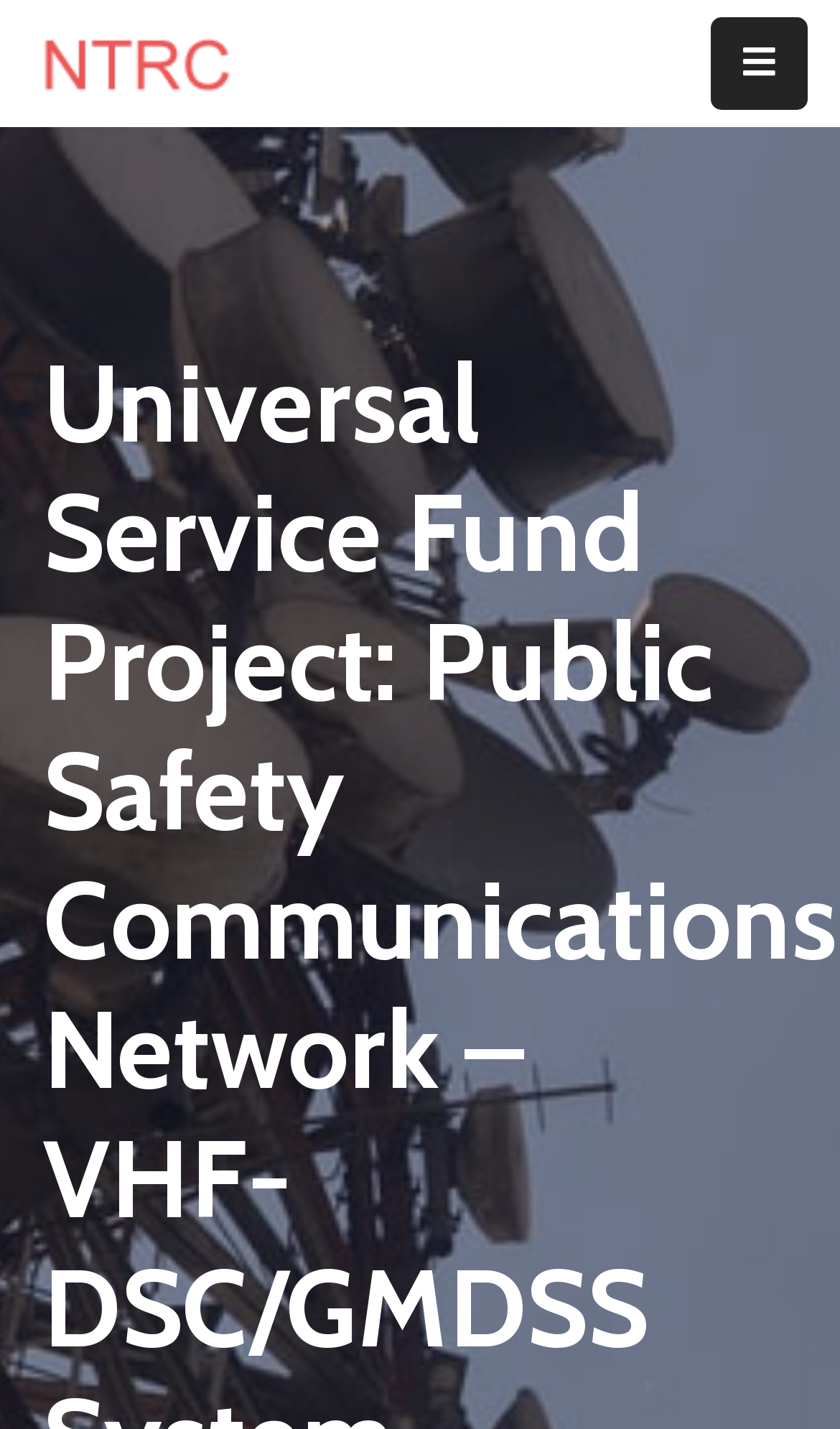What is the logo of the organization? Please answer the question using a single word or phrase based on the image.

National Telecommunications Regulatory Commission